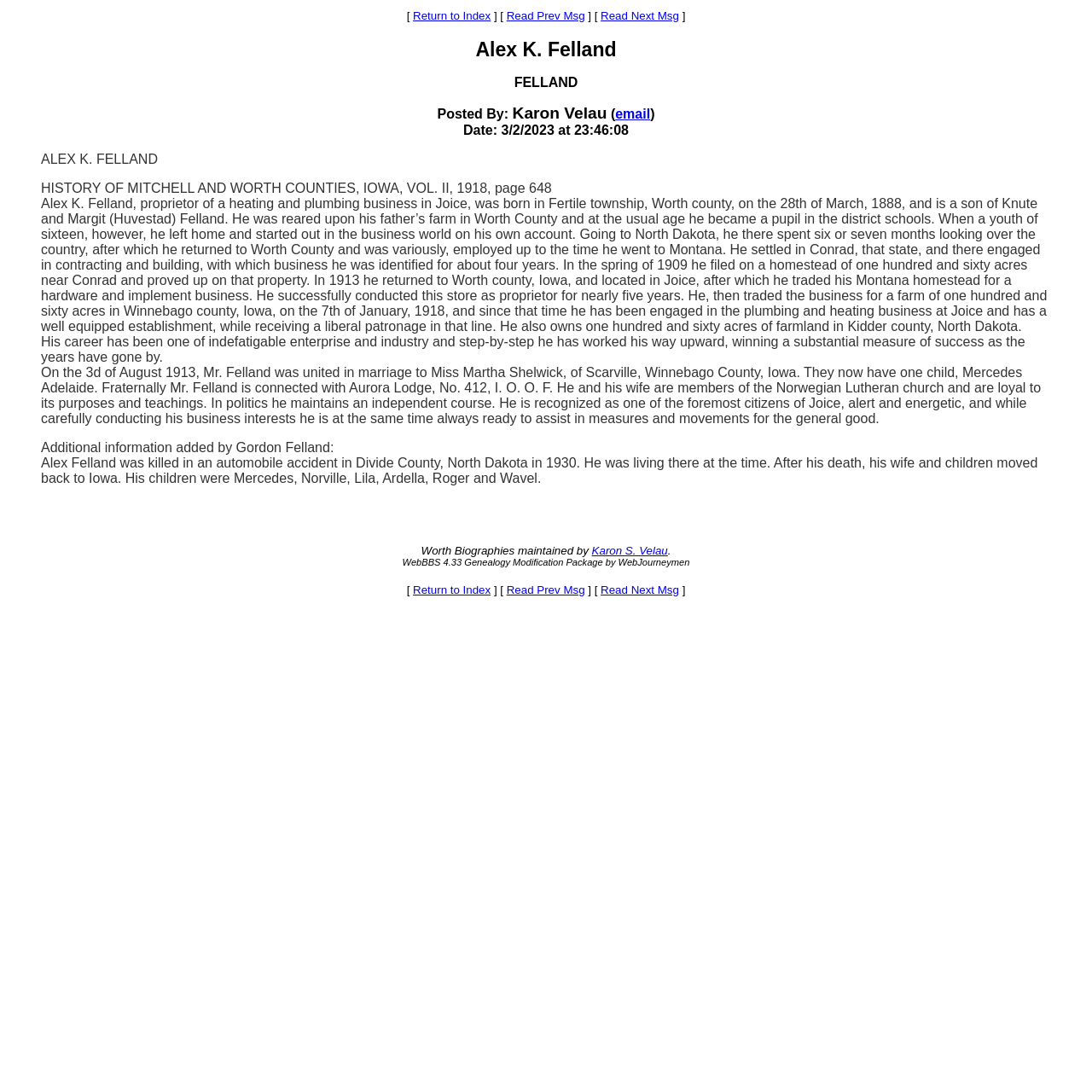Identify the bounding box coordinates for the element you need to click to achieve the following task: "Email Karon Velau". Provide the bounding box coordinates as four float numbers between 0 and 1, in the form [left, top, right, bottom].

[0.563, 0.098, 0.595, 0.111]